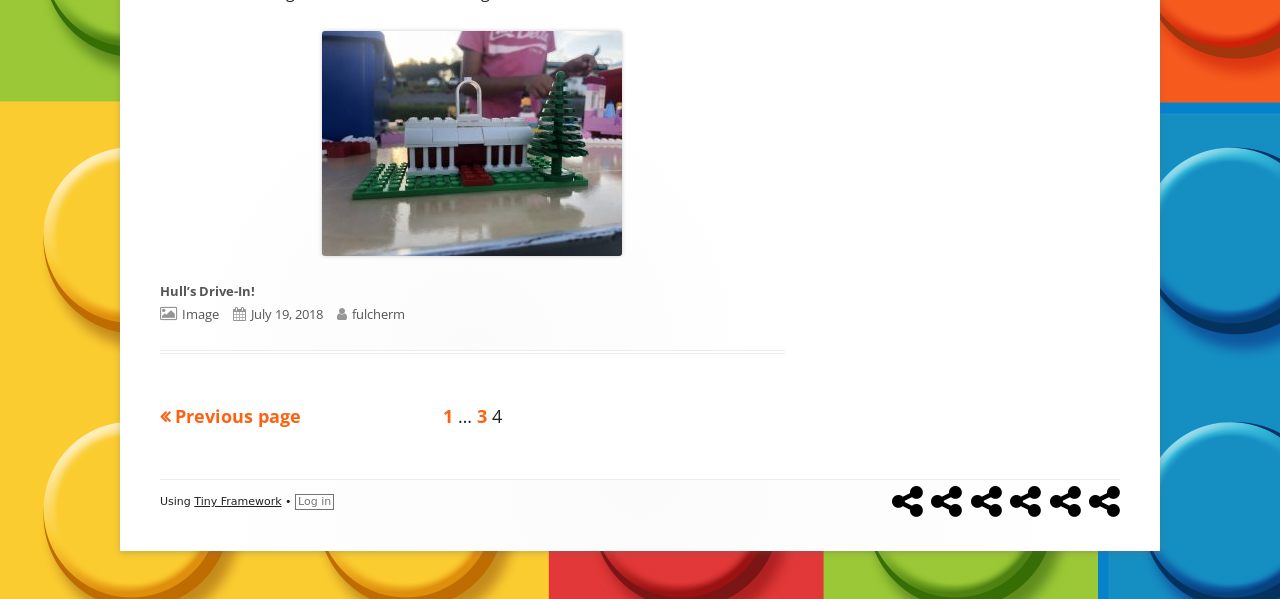Determine the bounding box coordinates of the clickable area required to perform the following instruction: "View Image". The coordinates should be represented as four float numbers between 0 and 1: [left, top, right, bottom].

[0.142, 0.509, 0.171, 0.539]